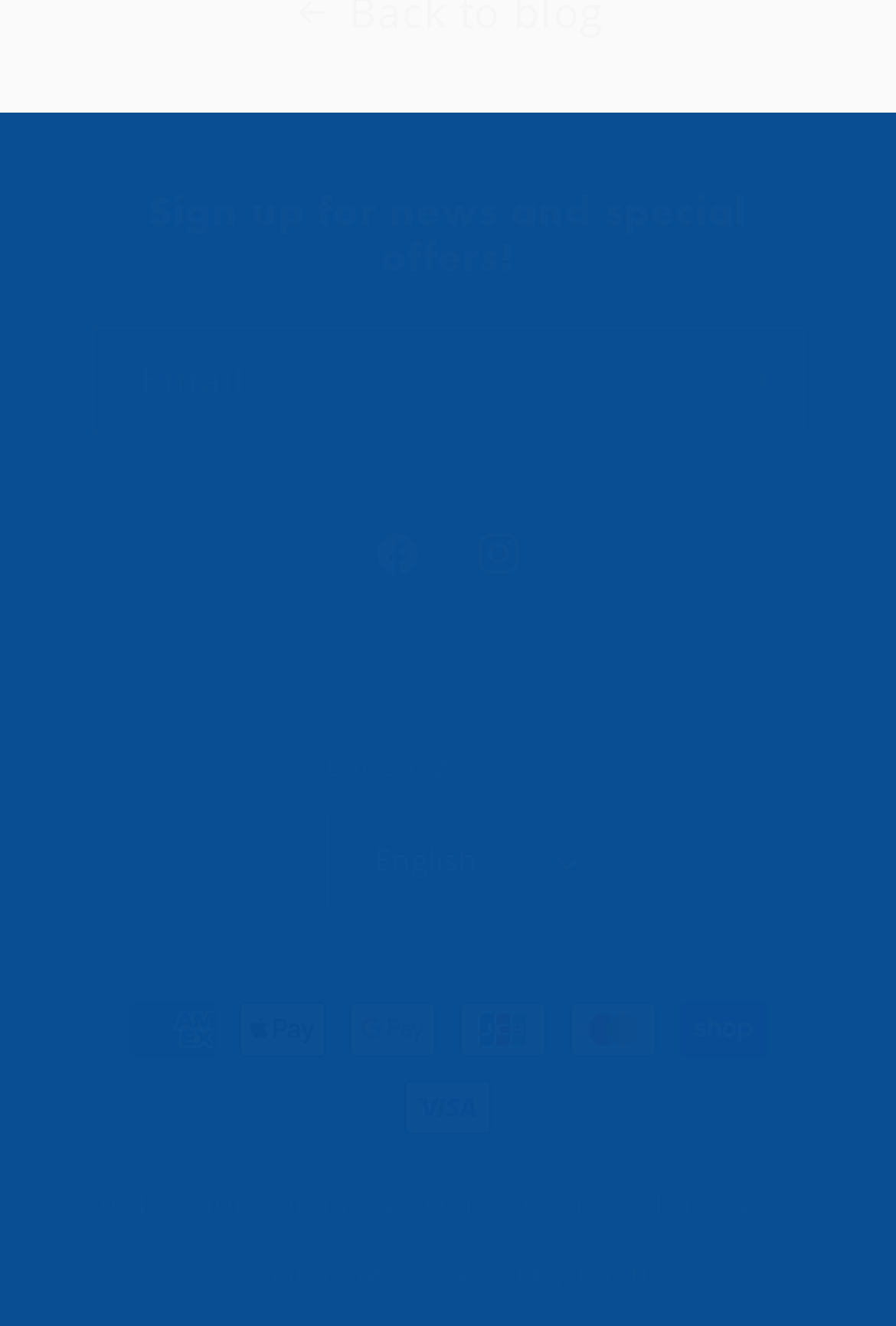Determine the bounding box coordinates of the area to click in order to meet this instruction: "Visit Facebook page".

[0.387, 0.38, 0.5, 0.456]